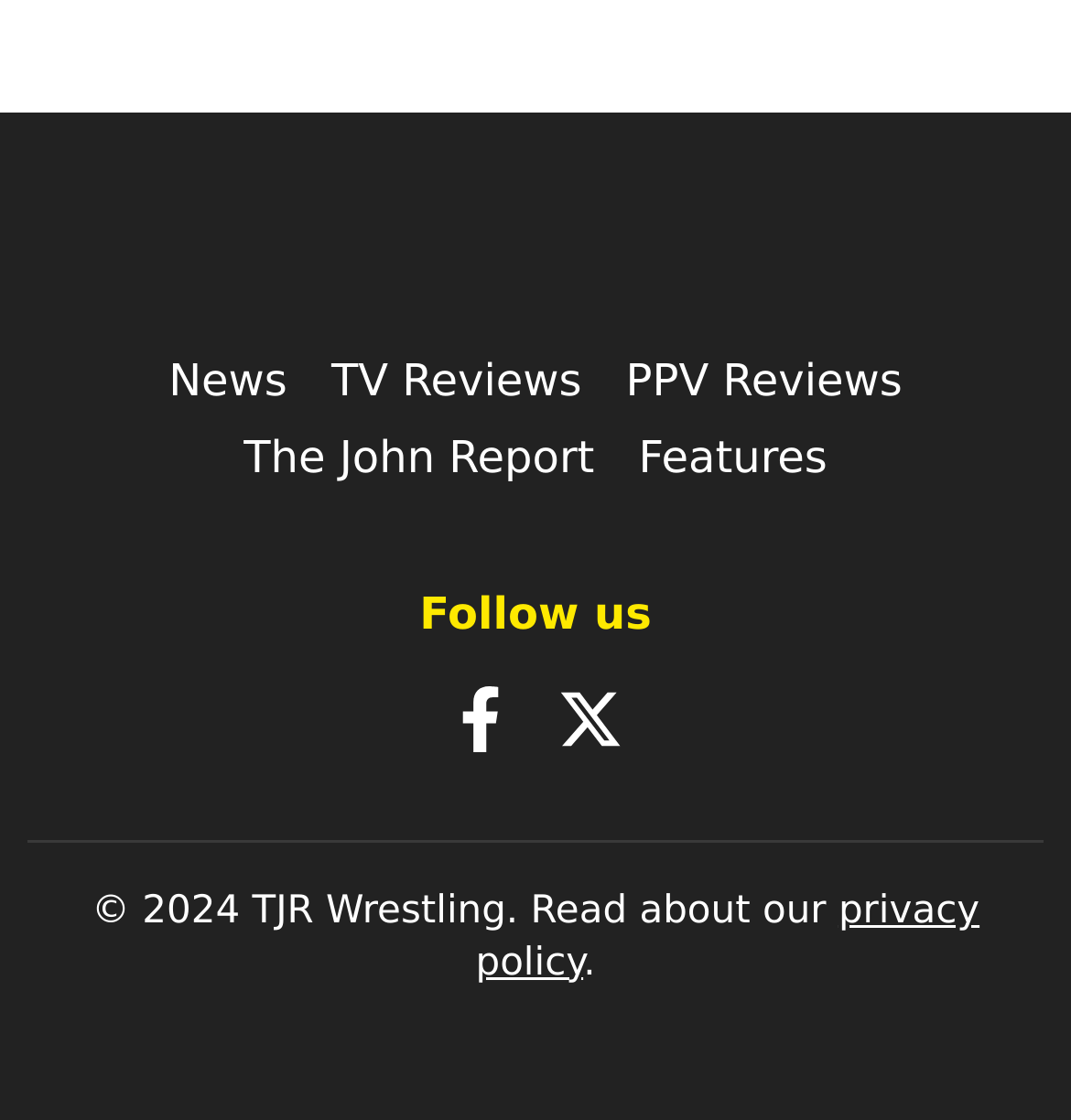Find the bounding box of the web element that fits this description: "Home".

None